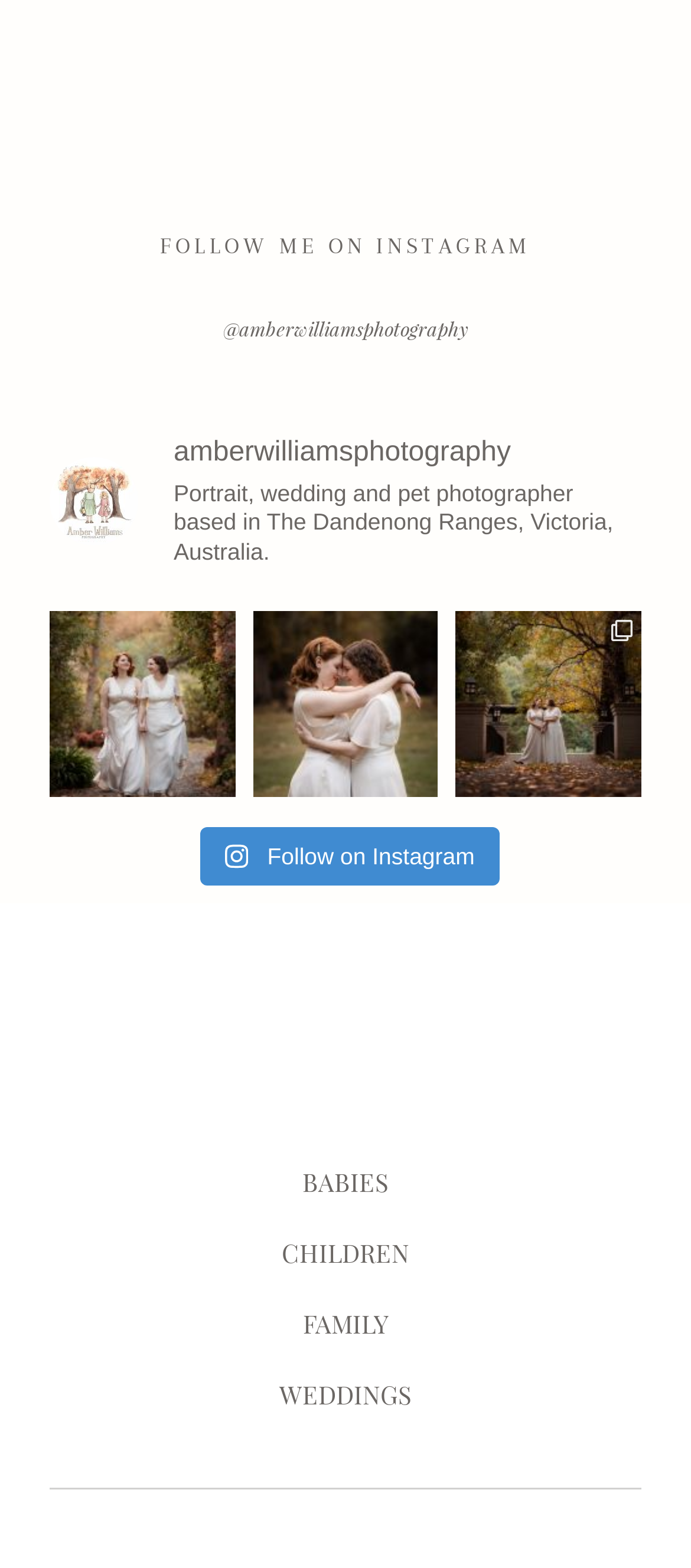Determine the bounding box coordinates of the UI element that matches the following description: "Follow on Instagram". The coordinates should be four float numbers between 0 and 1 in the format [left, top, right, bottom].

[0.29, 0.527, 0.723, 0.565]